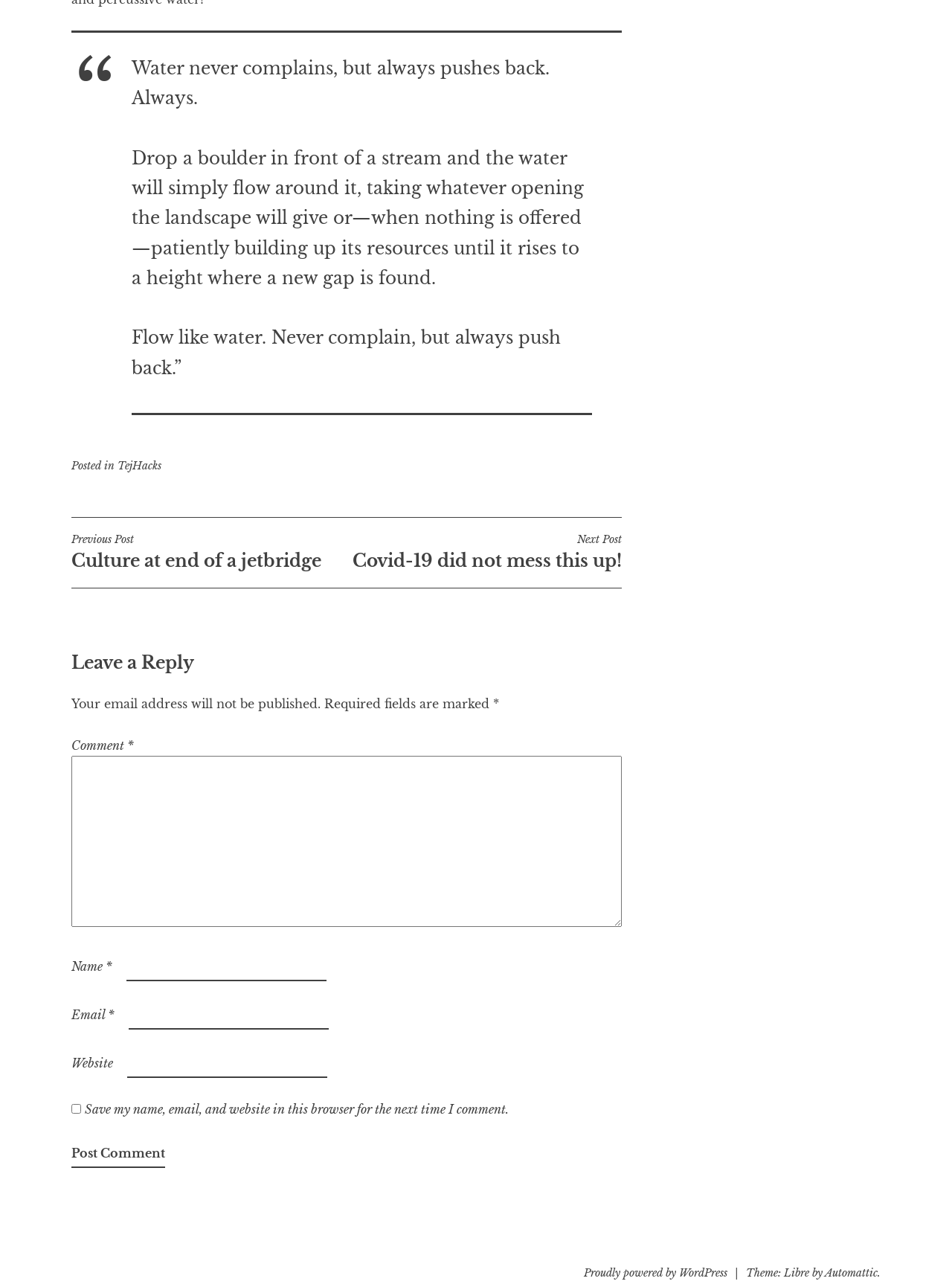Please determine the bounding box coordinates for the UI element described as: "Living Wage Employer".

None